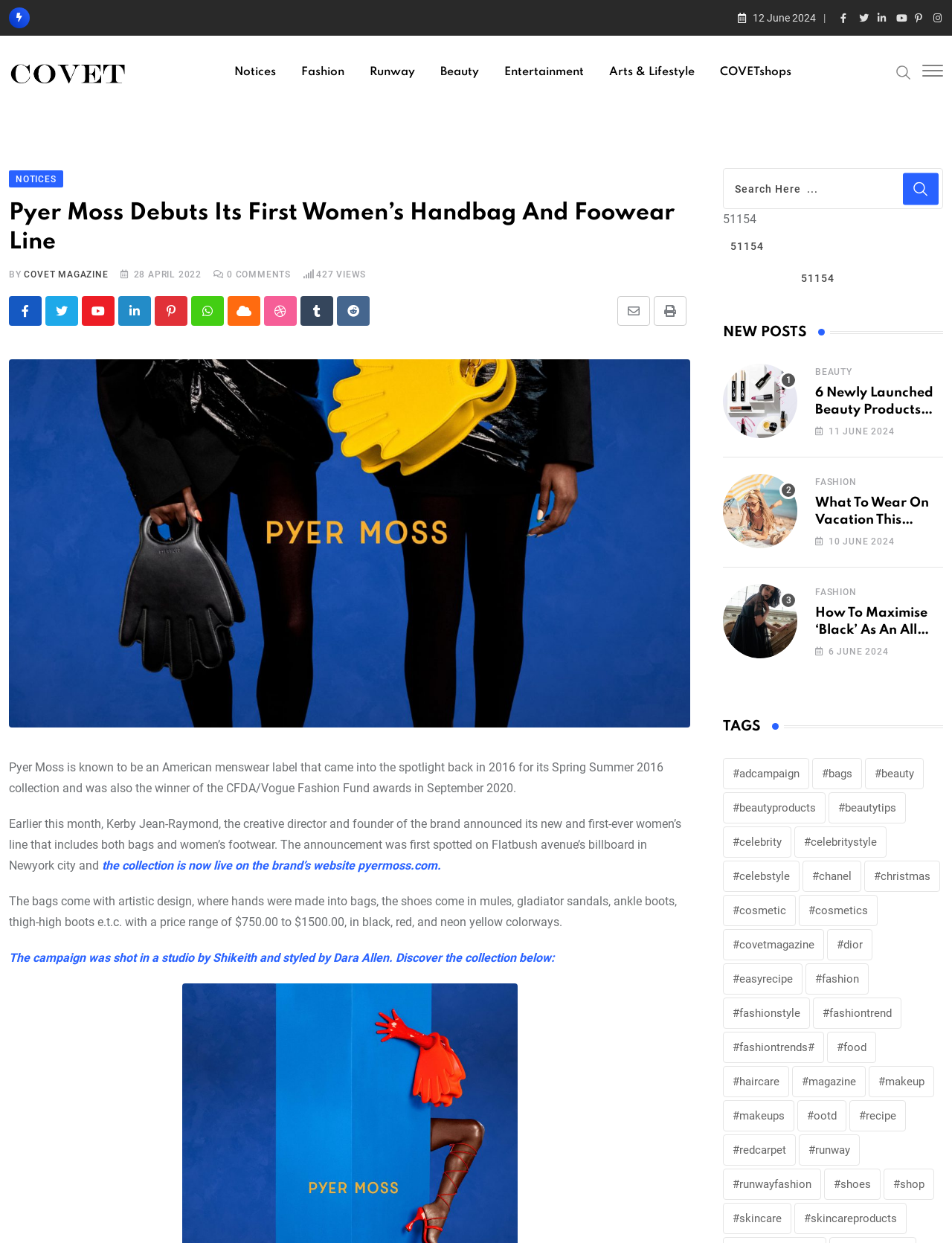Identify the bounding box coordinates of the element that should be clicked to fulfill this task: "Contact via phone number". The coordinates should be provided as four float numbers between 0 and 1, i.e., [left, top, right, bottom].

None